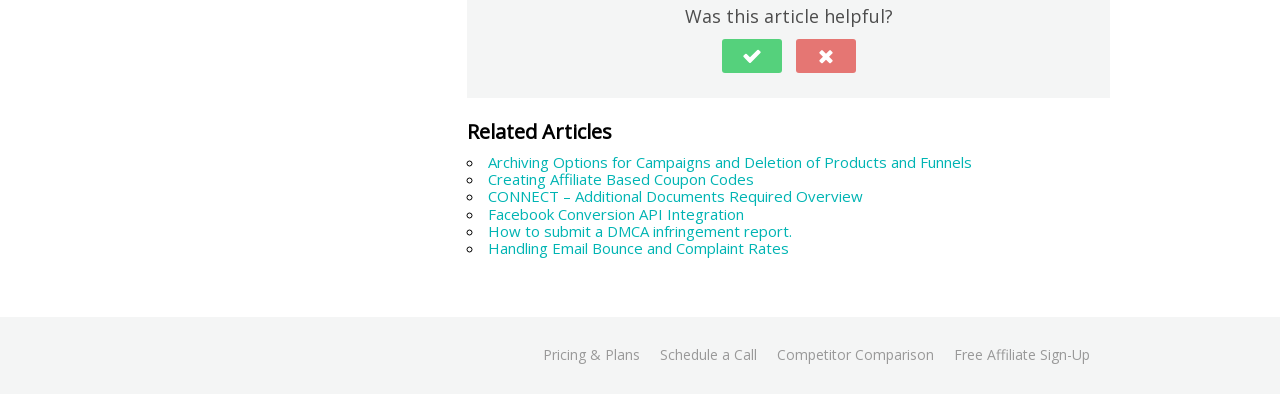Answer the question below in one word or phrase:
How many related articles are listed?

5